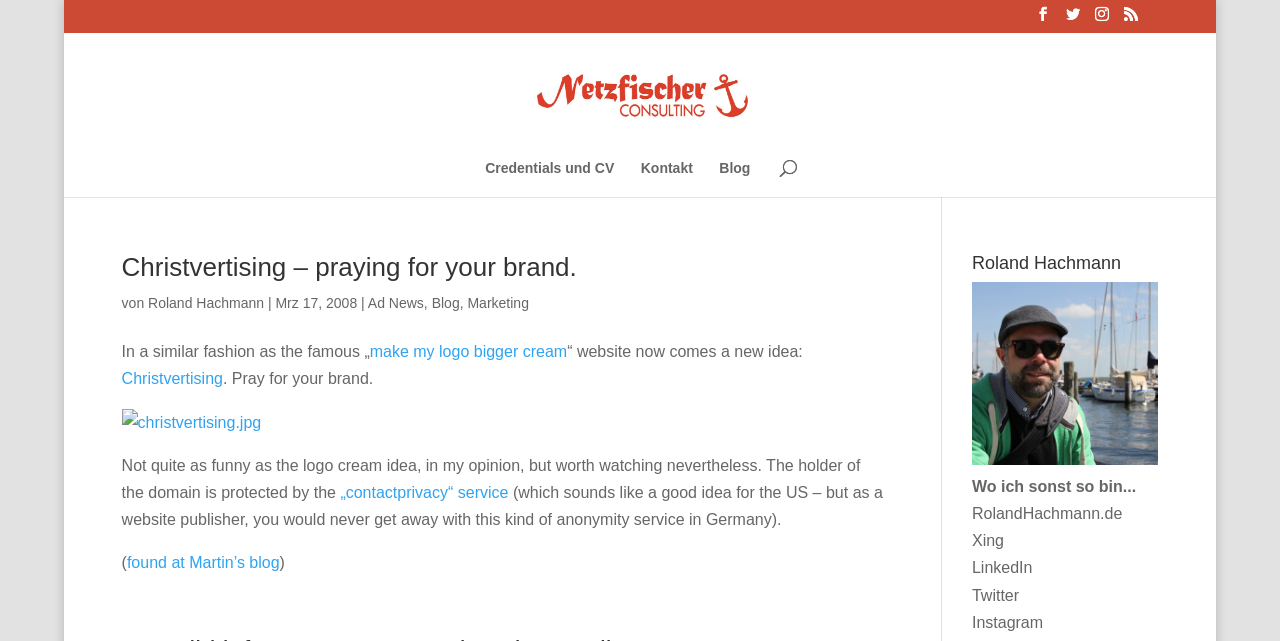Pinpoint the bounding box coordinates of the element that must be clicked to accomplish the following instruction: "Search for something". The coordinates should be in the format of four float numbers between 0 and 1, i.e., [left, top, right, bottom].

[0.153, 0.049, 0.882, 0.052]